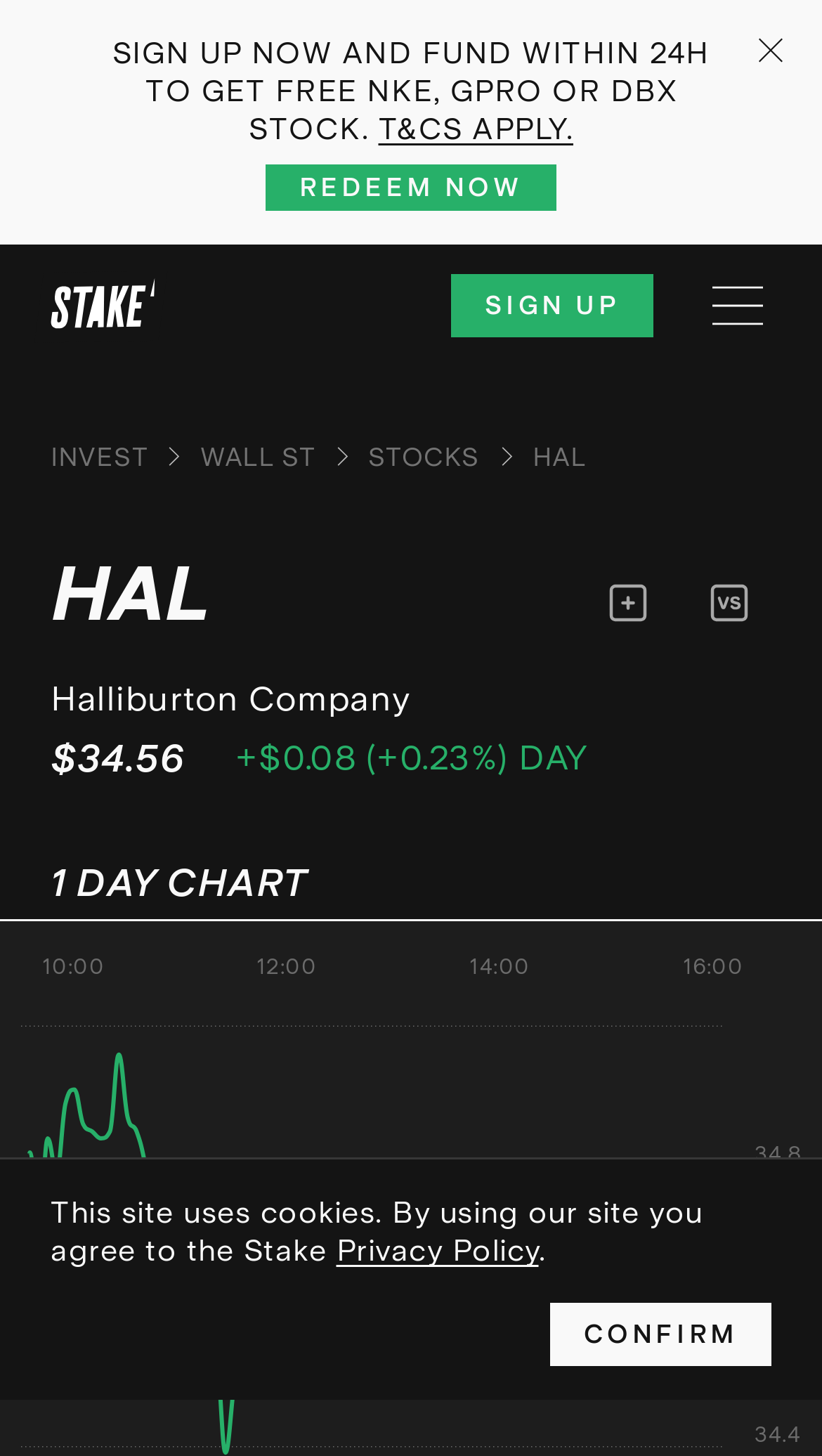Describe all the key features of the webpage in detail.

The webpage is focused on providing information about Halliburton Company (HAL) stock, with a prominent call-to-action to buy HAL shares with Stake. At the top of the page, there is a promotional banner offering a free stock for signing up and funding within 24 hours. Below this, there is a navigation menu with links to "INVEST", "WALL ST", "STOCKS", and "HAL", which suggests that the webpage is part of a larger website with multiple sections.

The main content area is divided into two sections. On the left, there is a section dedicated to the Halliburton Company stock, with the stock symbol "HAL" displayed prominently. Below this, there is a brief description of the company, followed by the current stock price ($34.56) and a chart showing the stock's performance over time. The chart is accompanied by a series of timestamps (10:00, 12:00, 14:00, 16:00) and corresponding stock prices.

On the right side of the page, there are several buttons and links, including a "SIGN UP" button, a "REDEEM NOW" link, and a "Menu" button. There is also a Stake logo at the top right corner of the page, which links to the Stake website.

At the bottom of the page, there is a notice about the website's use of cookies, along with a link to the Privacy Policy. Finally, there is a "CONFIRM" button, which likely relates to the cookie policy.

Overall, the webpage is designed to provide quick and easy access to information about Halliburton Company stock, with a focus on encouraging users to sign up and start investing with Stake.